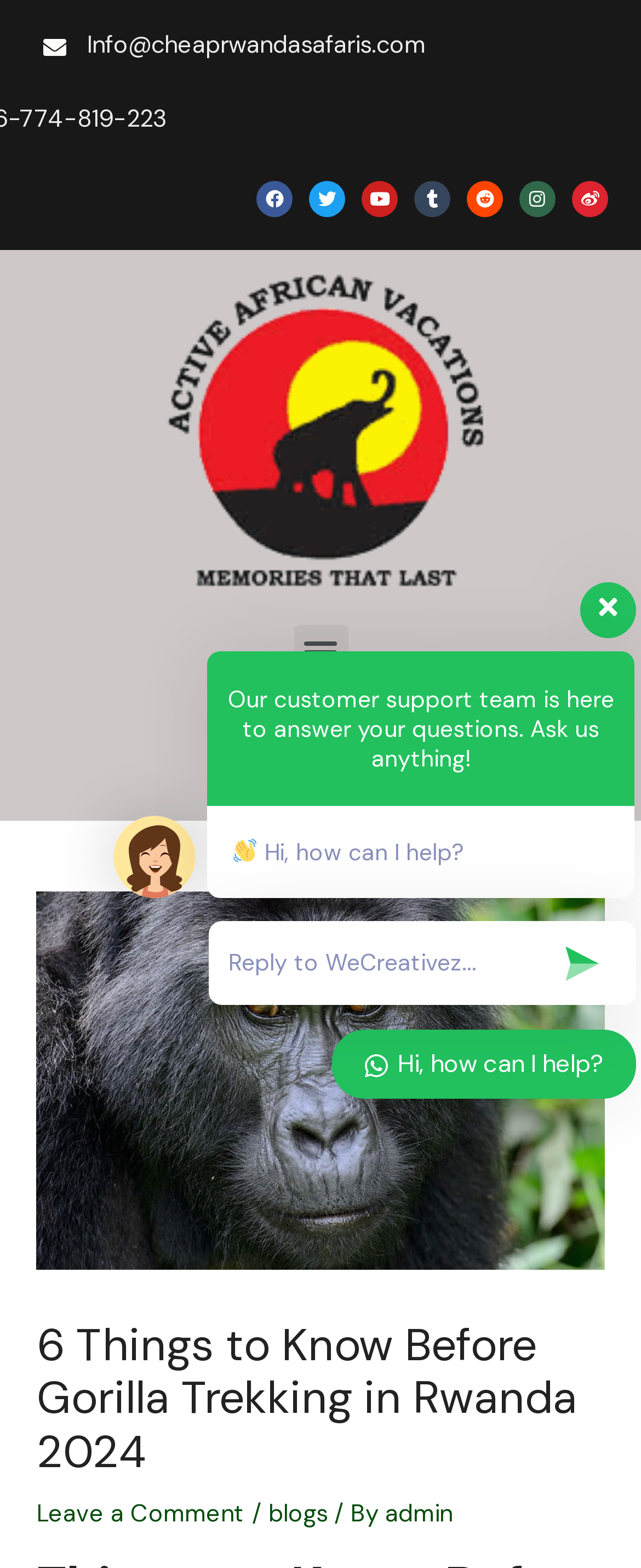Specify the bounding box coordinates of the area to click in order to execute this command: 'copy the symbol to the clipboard'. The coordinates should consist of four float numbers ranging from 0 to 1, and should be formatted as [left, top, right, bottom].

None